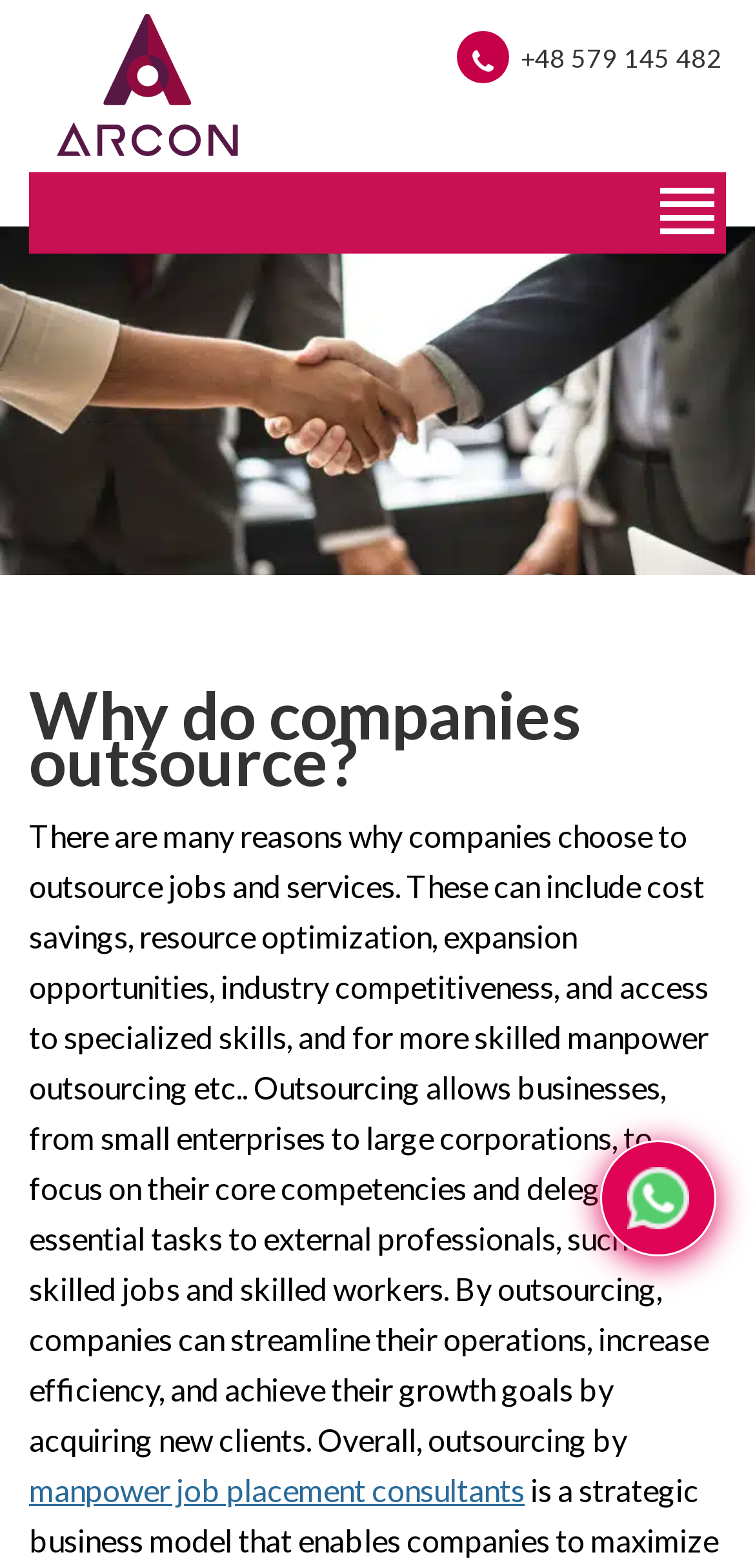Identify the bounding box for the given UI element using the description provided. Coordinates should be in the format (top-left x, top-left y, bottom-right x, bottom-right y) and must be between 0 and 1. Here is the description: parent_node: +48 579 145 482

[0.038, 0.0, 0.372, 0.11]